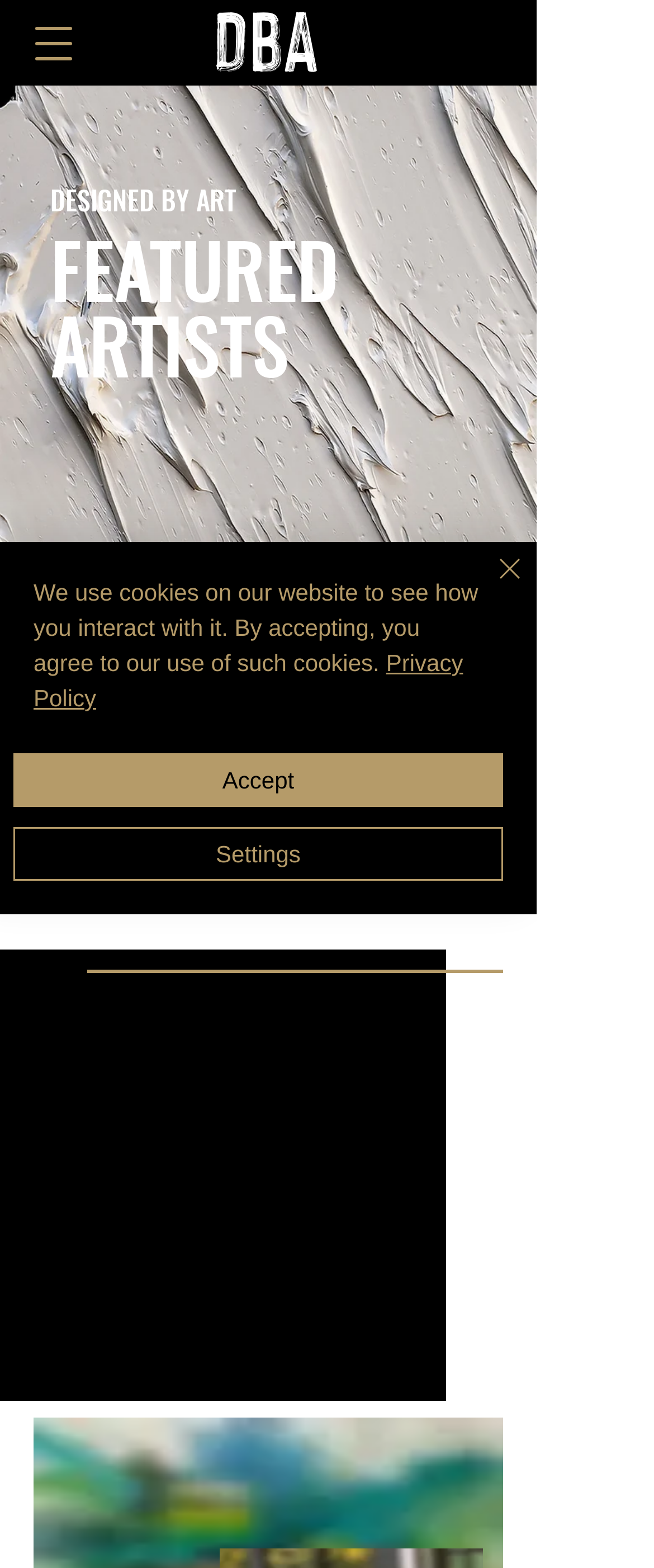What is the category of artists featured on the webpage?
Analyze the image and provide a thorough answer to the question.

I found the category of artists by looking at the heading element with the text 'FEATURED ARTISTS', which suggests that it is the category of artists featured on the webpage.